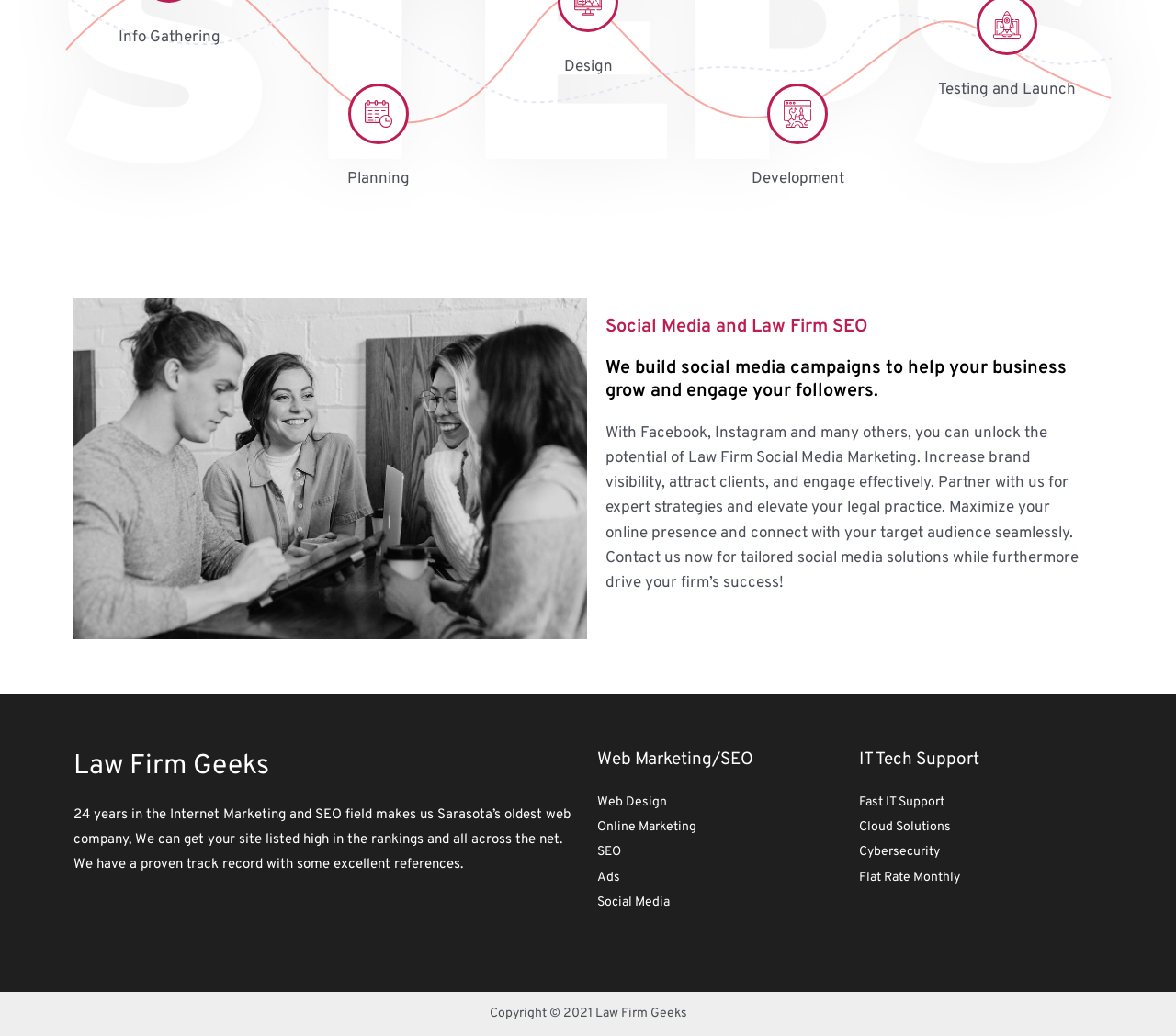Please provide a detailed answer to the question below based on the screenshot: 
How many years of experience does Law Firm Geeks have in Internet Marketing and SEO?

The webpage states '24 years in the Internet Marketing and SEO field makes us Sarasota’s oldest web company', indicating that Law Firm Geeks has 24 years of experience in Internet Marketing and SEO.